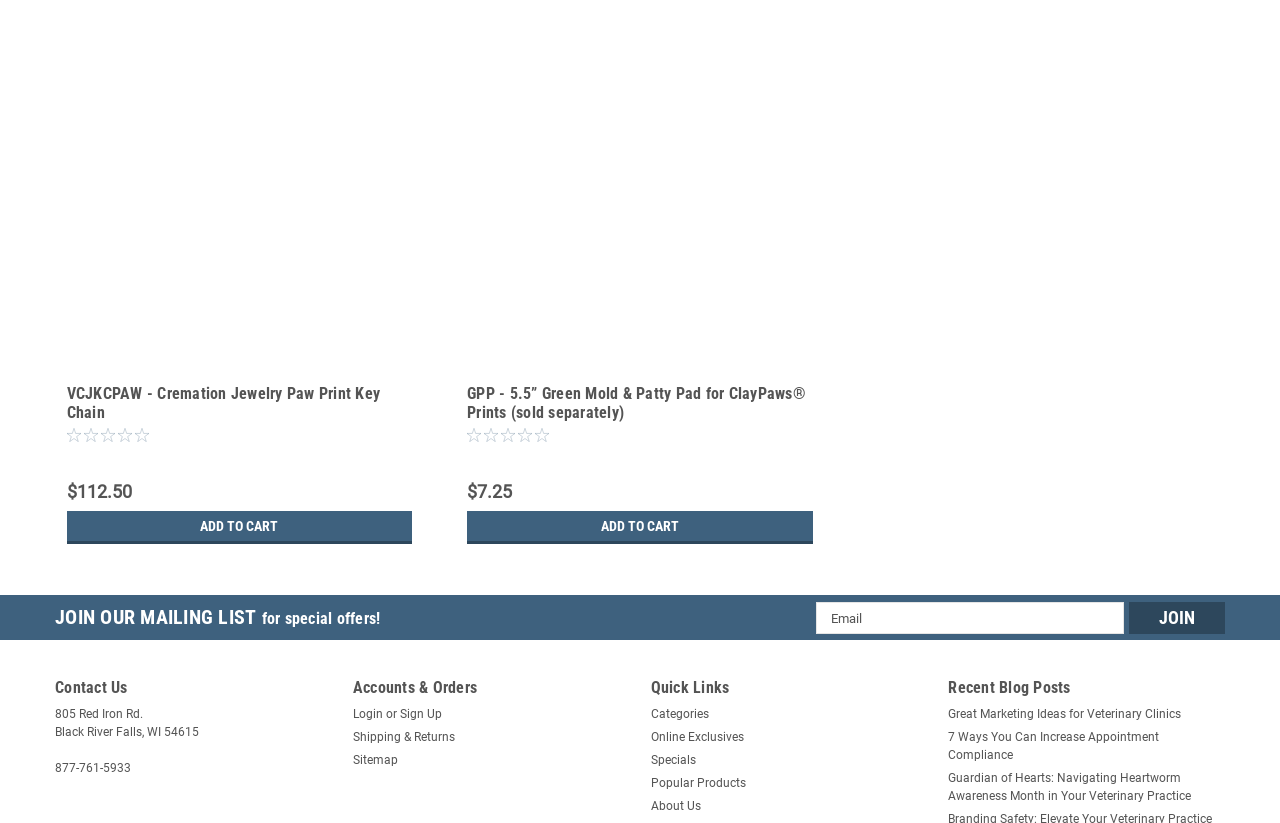Find the bounding box coordinates of the clickable area required to complete the following action: "View product details".

[0.044, 0.016, 0.33, 0.46]